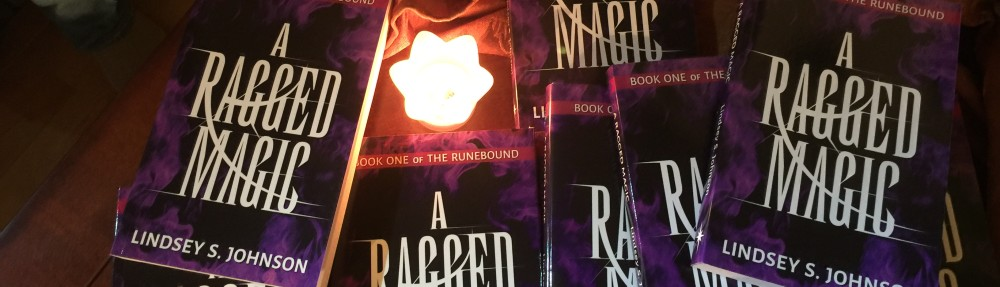Look at the image and give a detailed response to the following question: What is the purpose of the candle in the scene?

The caption explains that the softly glowing candle adds warmth and depth to the scene, creating an inviting and intimate atmosphere, which suggests that the candle is used to enhance the ambiance of the setting.